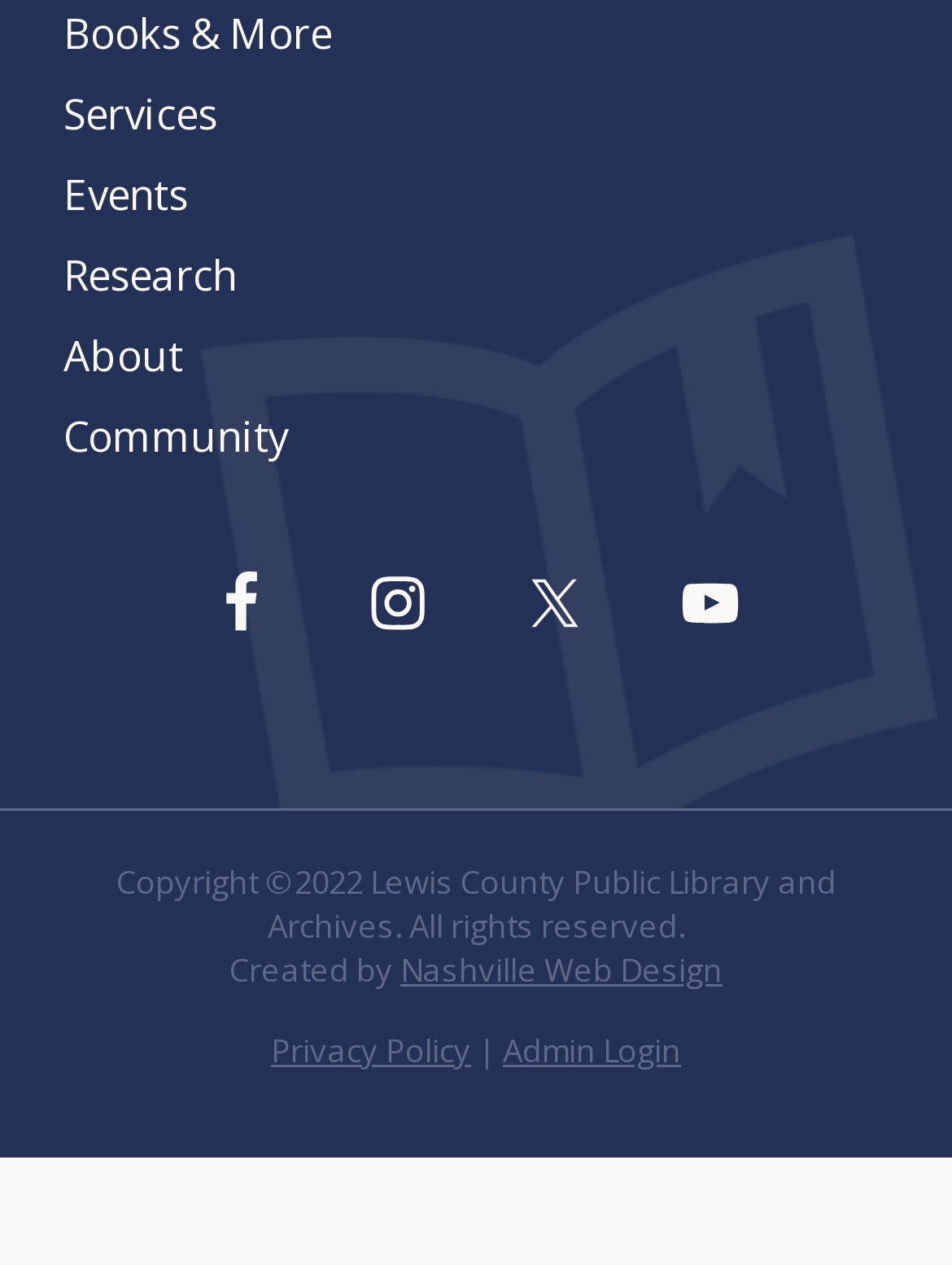Based on the image, provide a detailed response to the question:
What are the main sections of the website?

The top section of the webpage has a series of links, which are the main sections of the website, namely Books & More, Services, Events, Research, About, and Community.